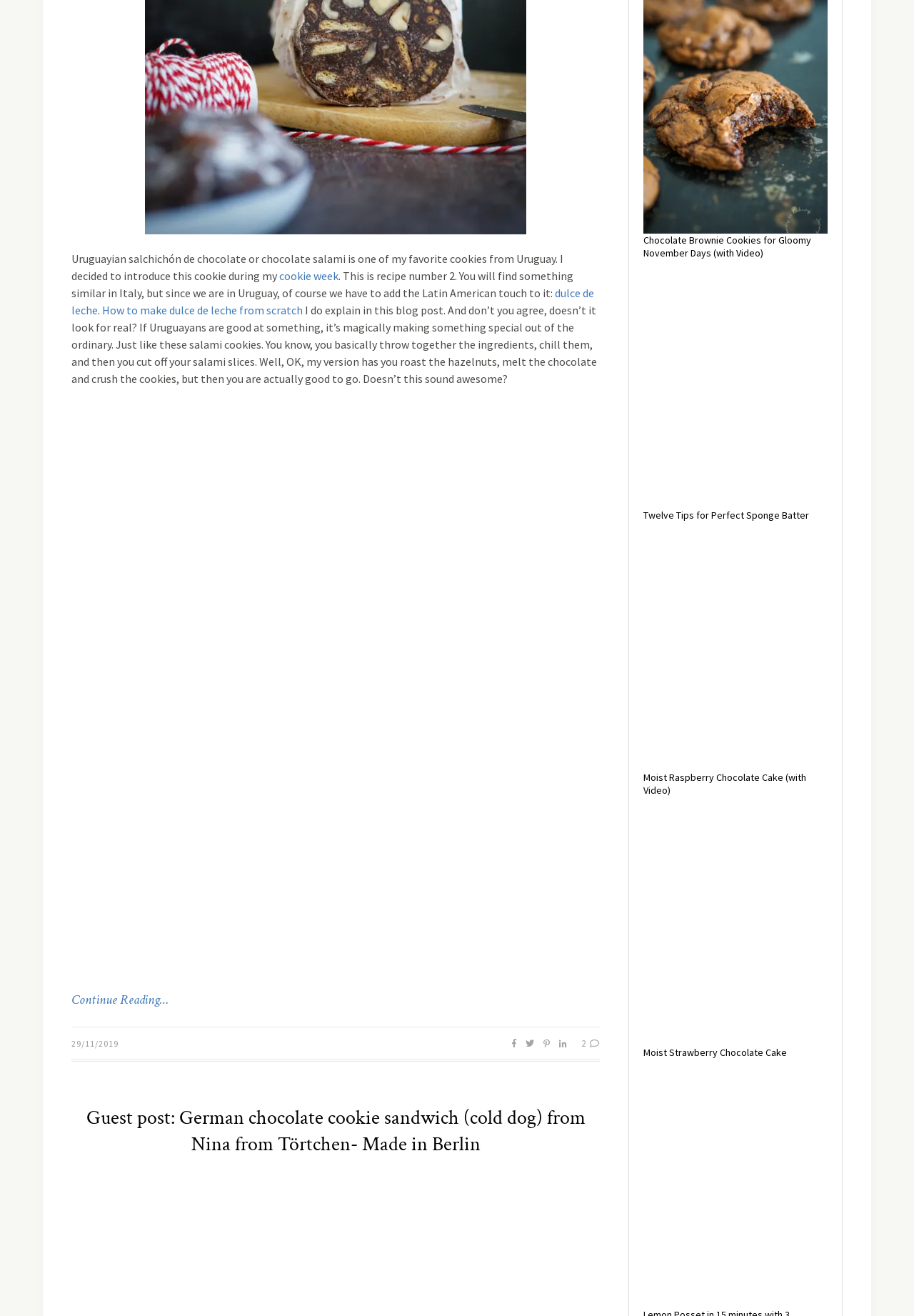What is the Latin American touch added to the cookie?
Refer to the image and answer the question using a single word or phrase.

dulce de leche